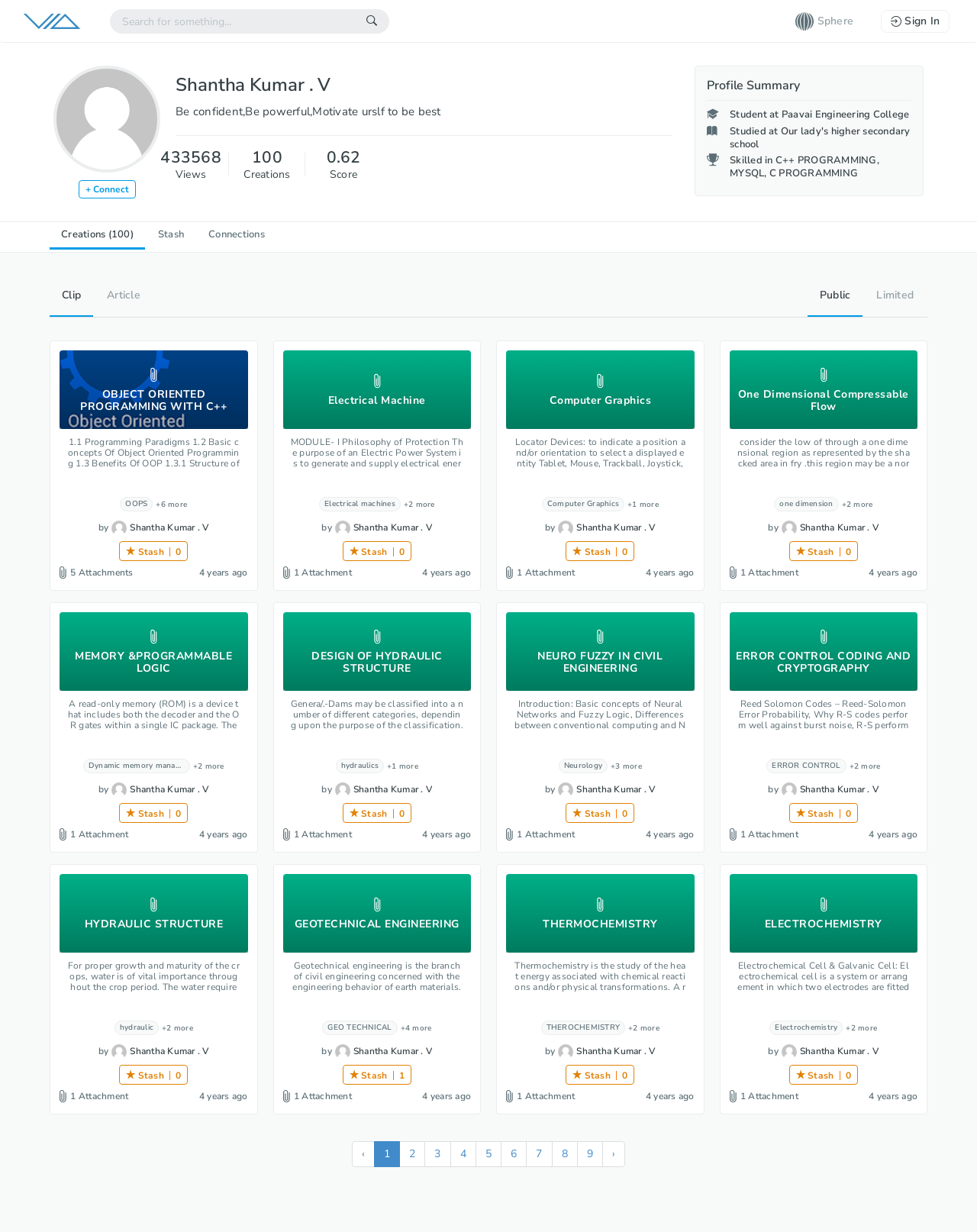Identify the bounding box coordinates for the UI element that matches this description: "THEROCHEMISTRY".

[0.554, 0.828, 0.643, 0.84]